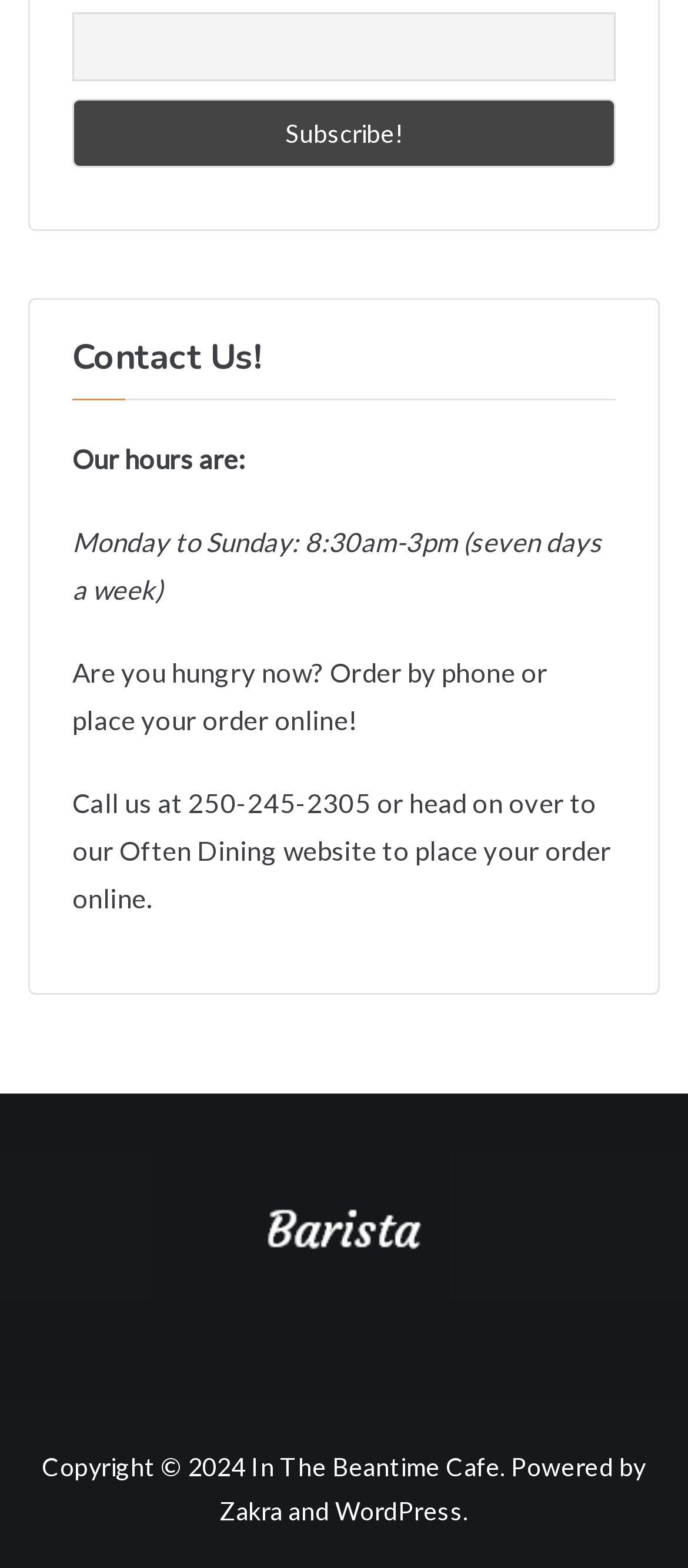Give a concise answer using only one word or phrase for this question:
What are the operating hours of the cafe?

8:30am-3pm, 7 days a week